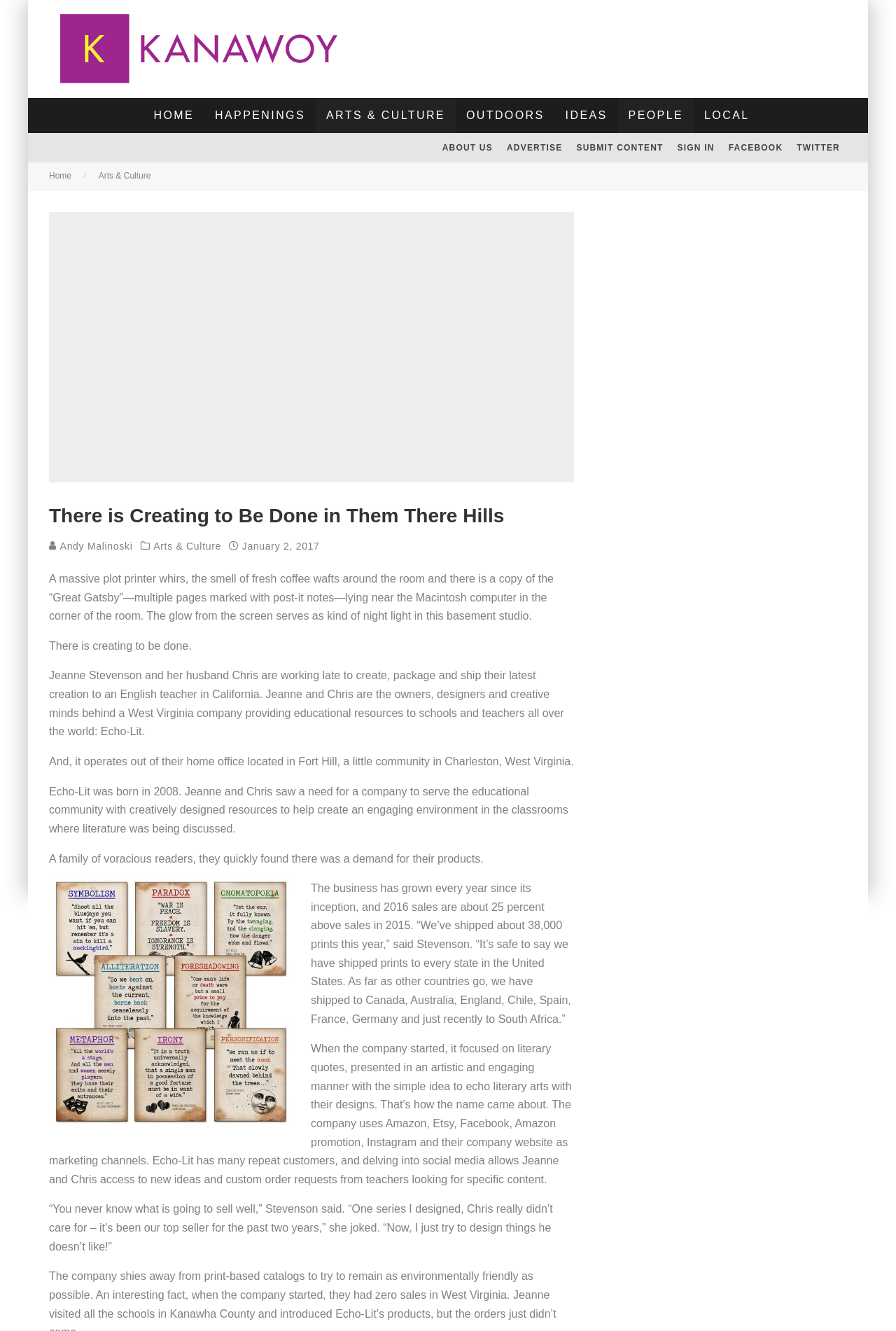Pinpoint the bounding box coordinates of the clickable area necessary to execute the following instruction: "Click on the 'FACEBOOK' link". The coordinates should be given as four float numbers between 0 and 1, namely [left, top, right, bottom].

[0.805, 0.1, 0.881, 0.122]